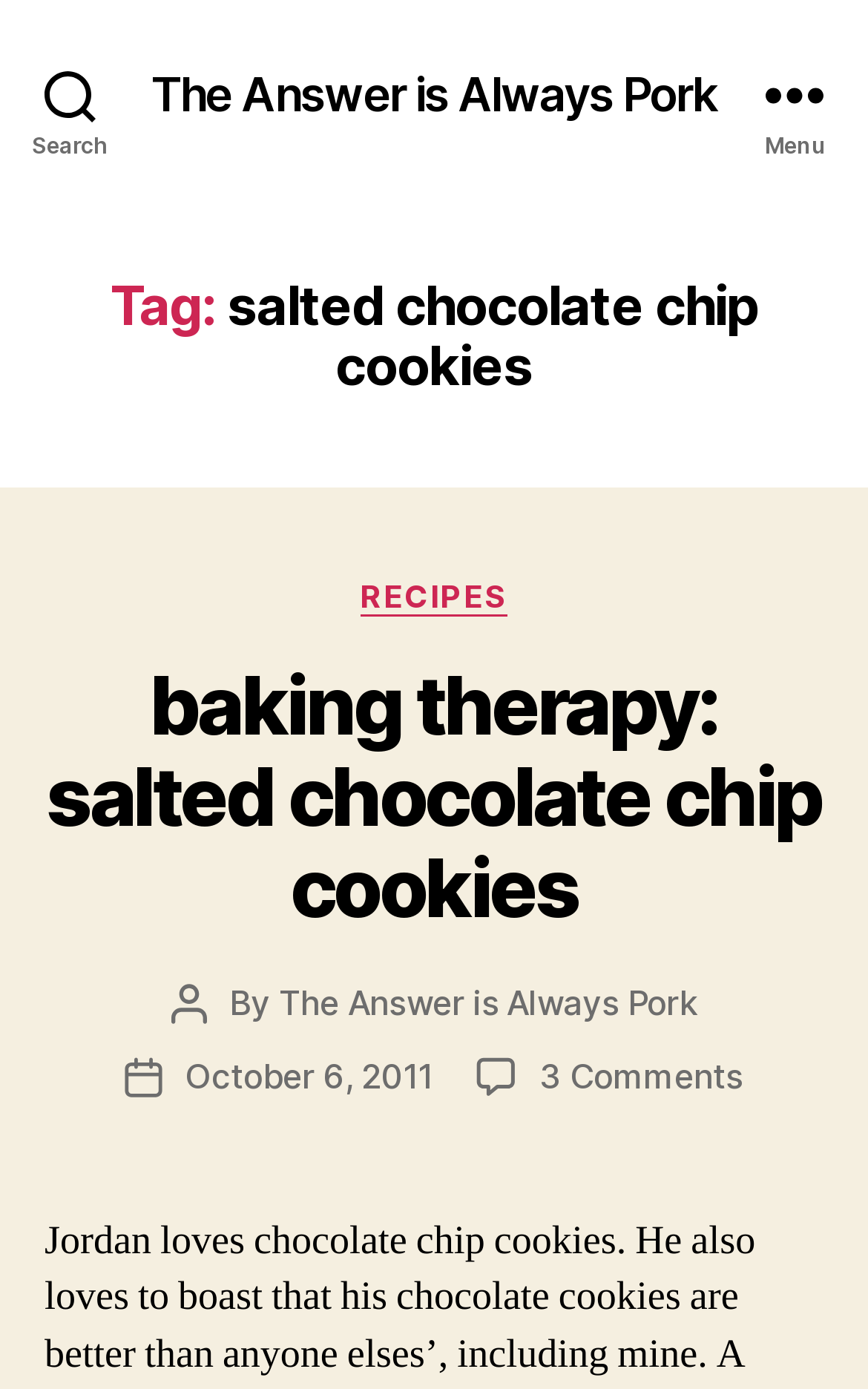Please identify the bounding box coordinates of the region to click in order to complete the task: "Open the menu". The coordinates must be four float numbers between 0 and 1, specified as [left, top, right, bottom].

[0.831, 0.0, 1.0, 0.135]